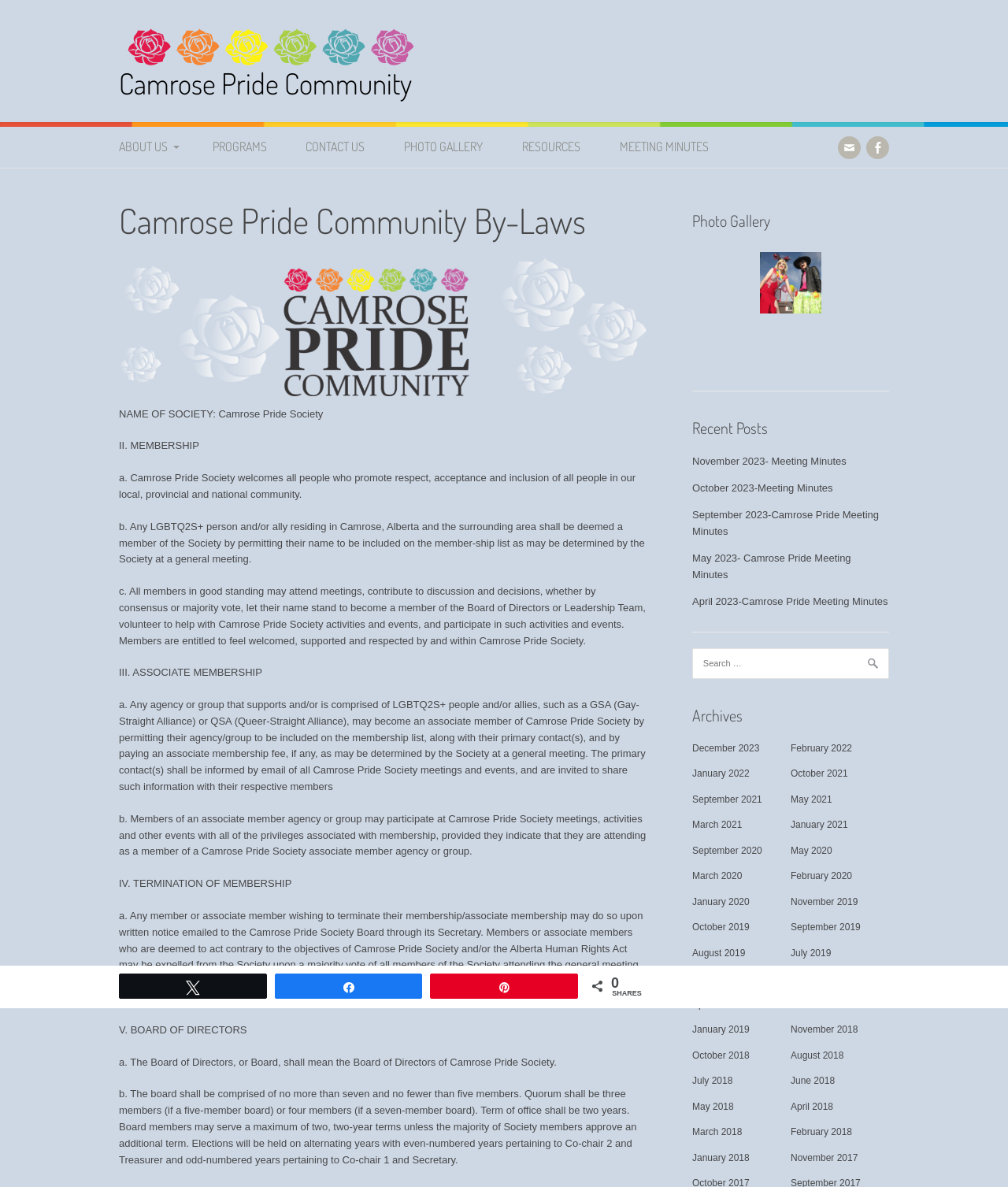What type of posts are listed under 'Recent Posts'?
Using the visual information, answer the question in a single word or phrase.

Meeting minutes